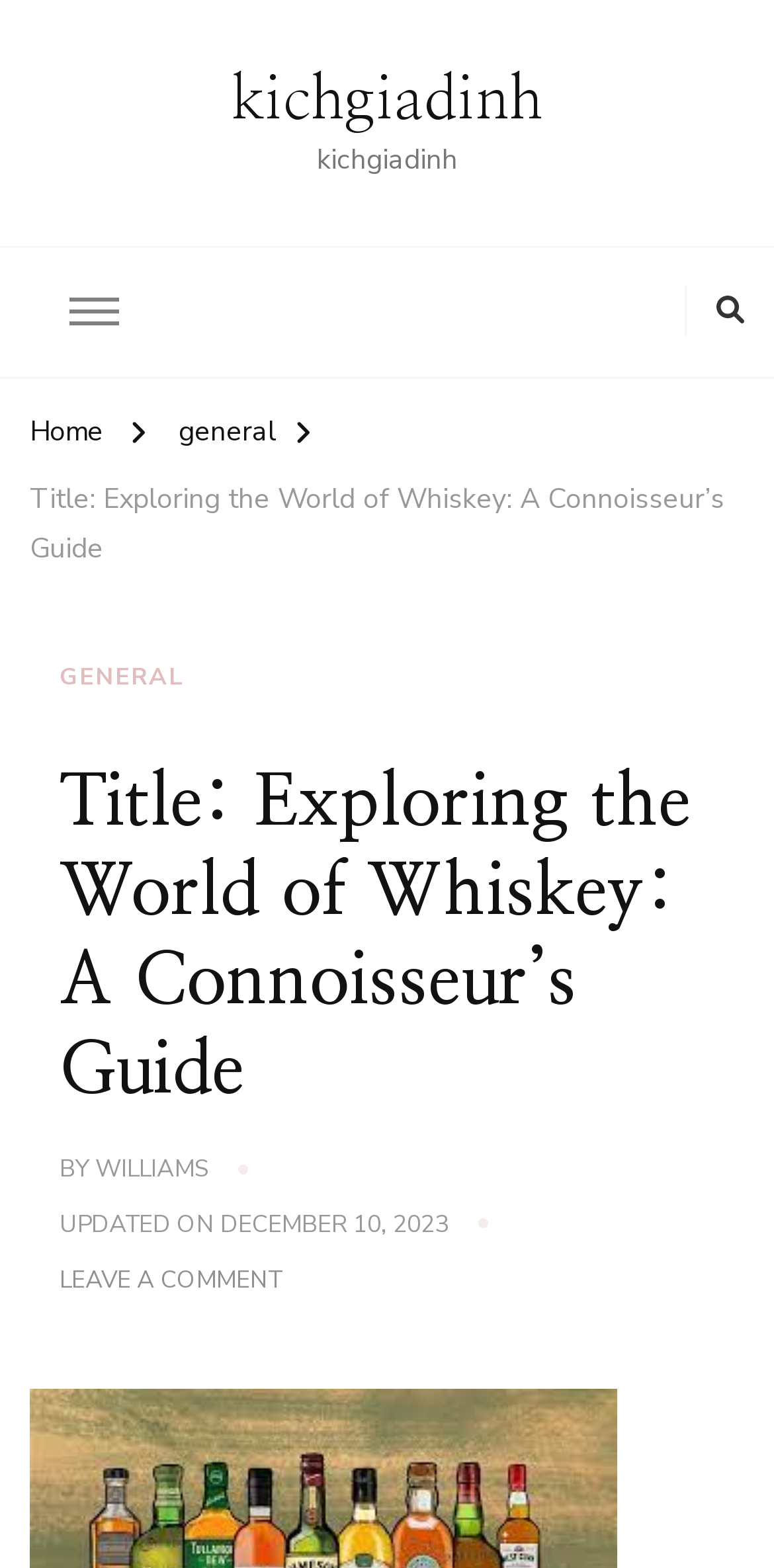How many links are in the header section?
Give a comprehensive and detailed explanation for the question.

I counted the links in the header section, which includes 'GENERAL', 'BY WILLIAMS', 'UPDATED ON DECEMBER 10, 2023', and 'LEAVE A COMMENT ON TITLE: EXPLORING THE WORLD OF WHISKEY: A CONNOISSEUR’S GUIDE'. There are 4 links in total.